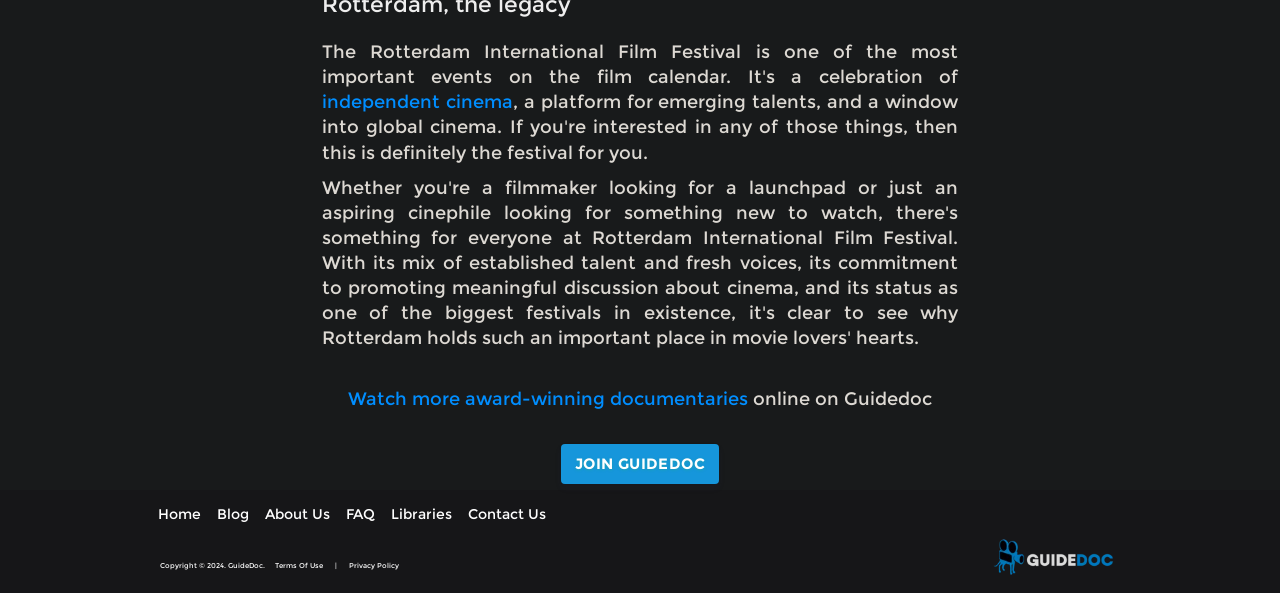How many award-winning documentaries can be watched online? Refer to the image and provide a one-word or short phrase answer.

Not specified